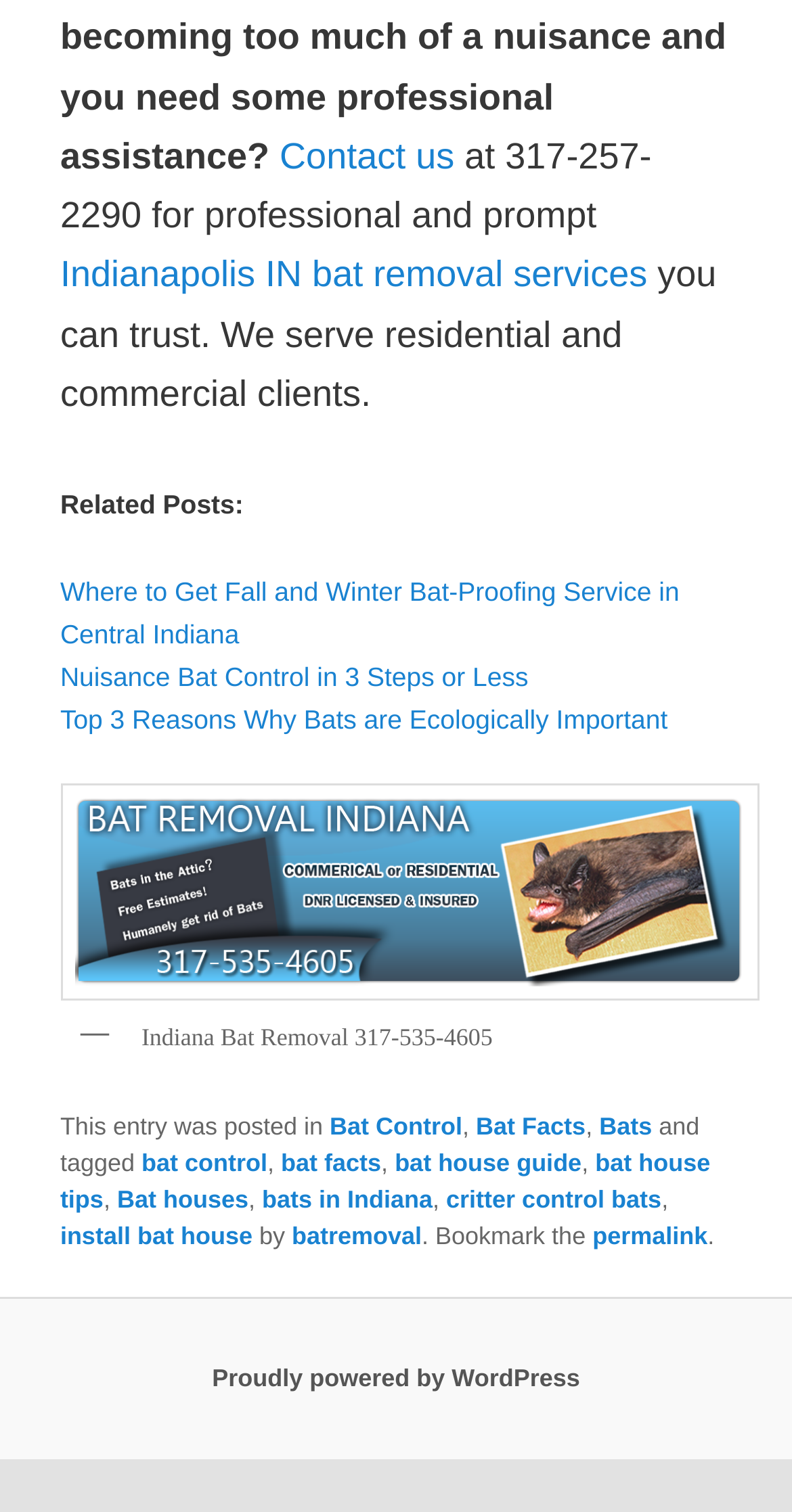Can you show the bounding box coordinates of the region to click on to complete the task described in the instruction: "Pay Water Bill"?

None